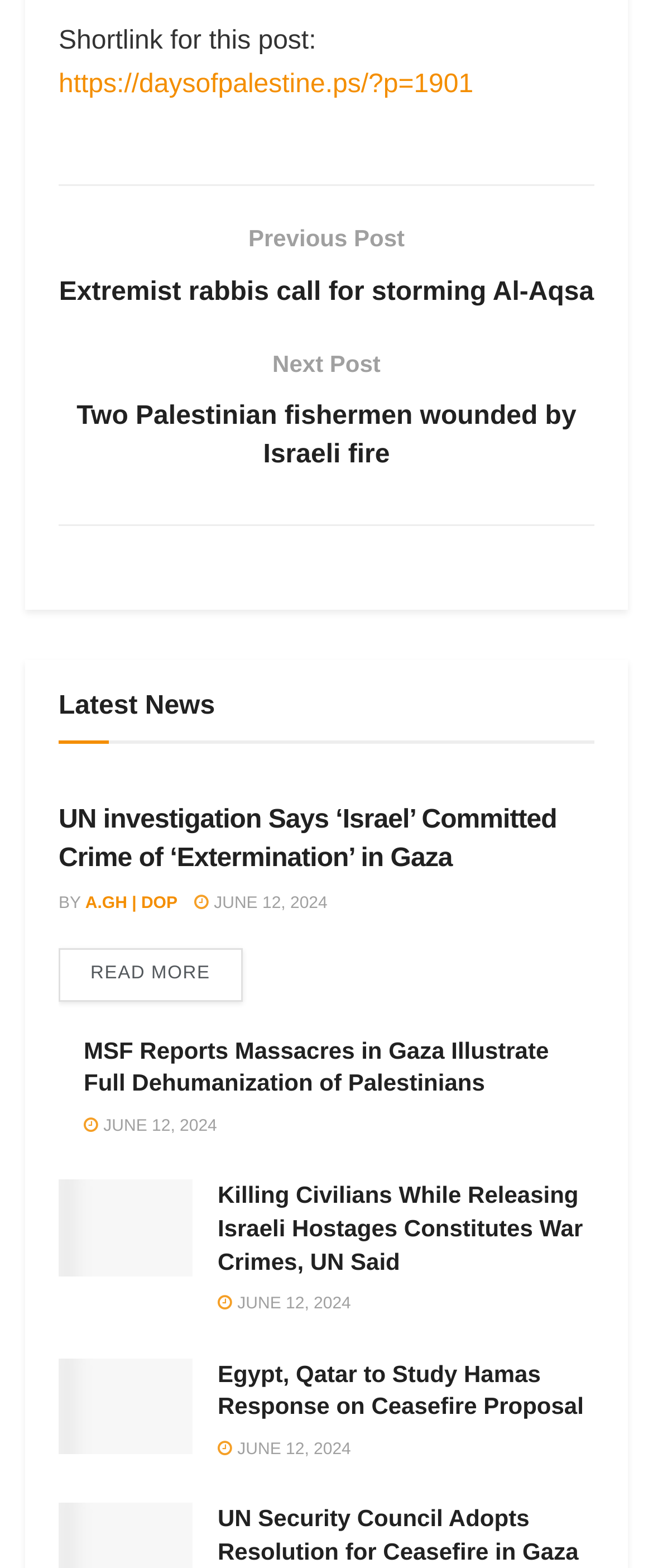Determine the bounding box for the HTML element described here: "mostbet az 90". The coordinates should be given as [left, top, right, bottom] with each number being a float between 0 and 1.

None